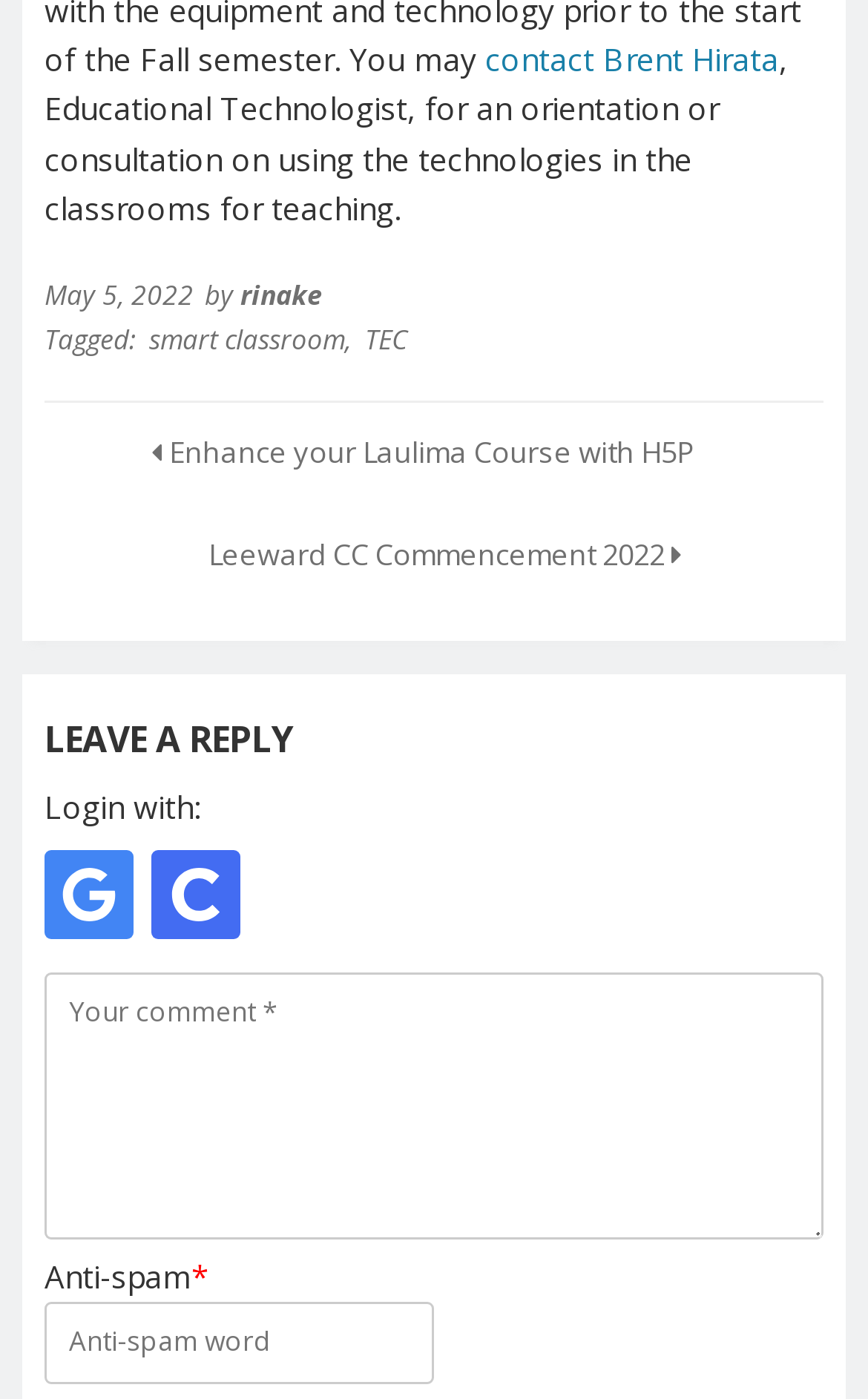Identify the coordinates of the bounding box for the element that must be clicked to accomplish the instruction: "Enter anti-spam code".

[0.051, 0.931, 0.5, 0.989]